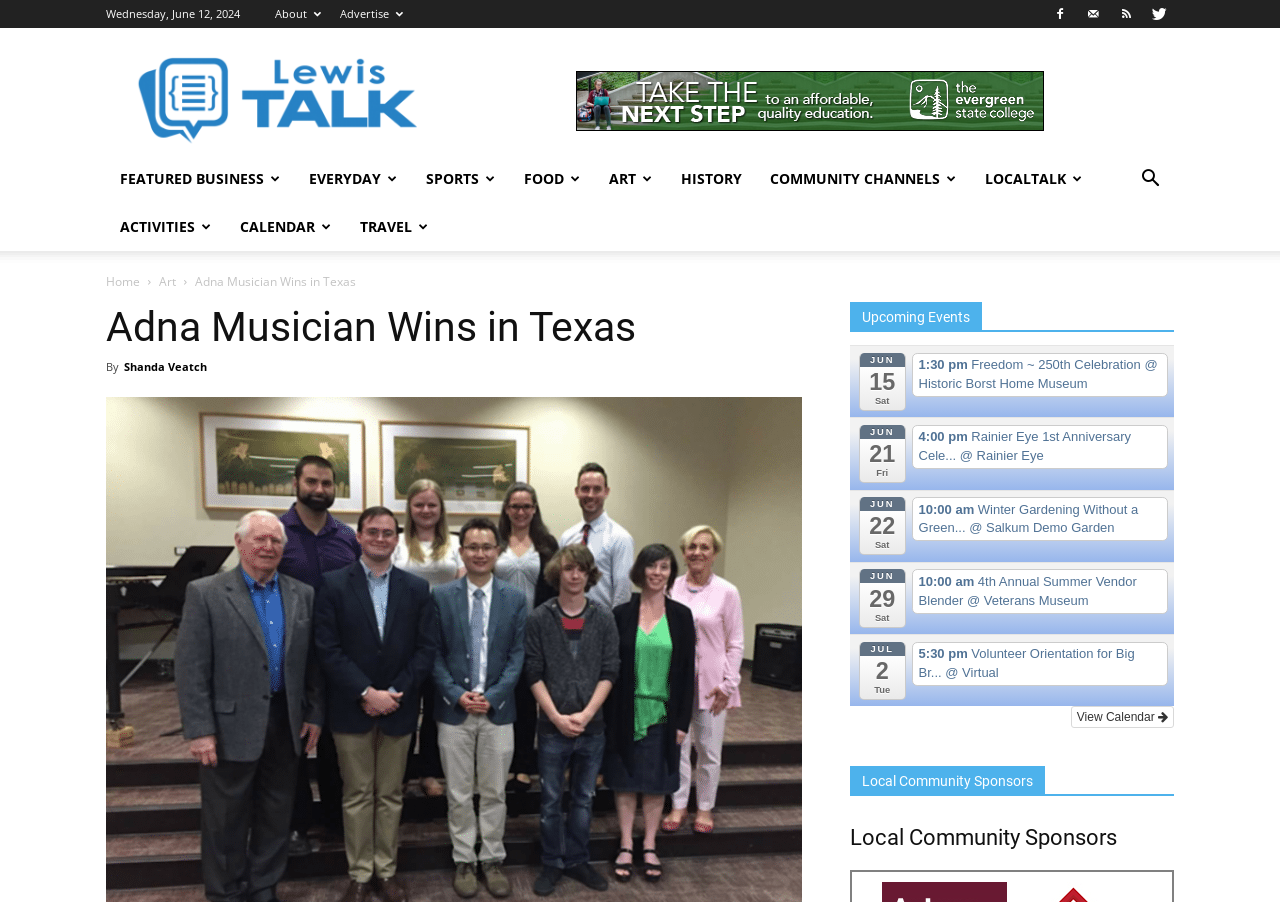What is the category of the article 'Adna Musician Wins in Texas'?
Provide an in-depth and detailed explanation in response to the question.

I found the category of the article by looking at the links at the top of the webpage, which include 'FEATURED BUSINESS', 'EVERYDAY', 'SPORTS', 'FOOD', 'ART', and others. The article title 'Adna Musician Wins in Texas' is under the 'ART' category.